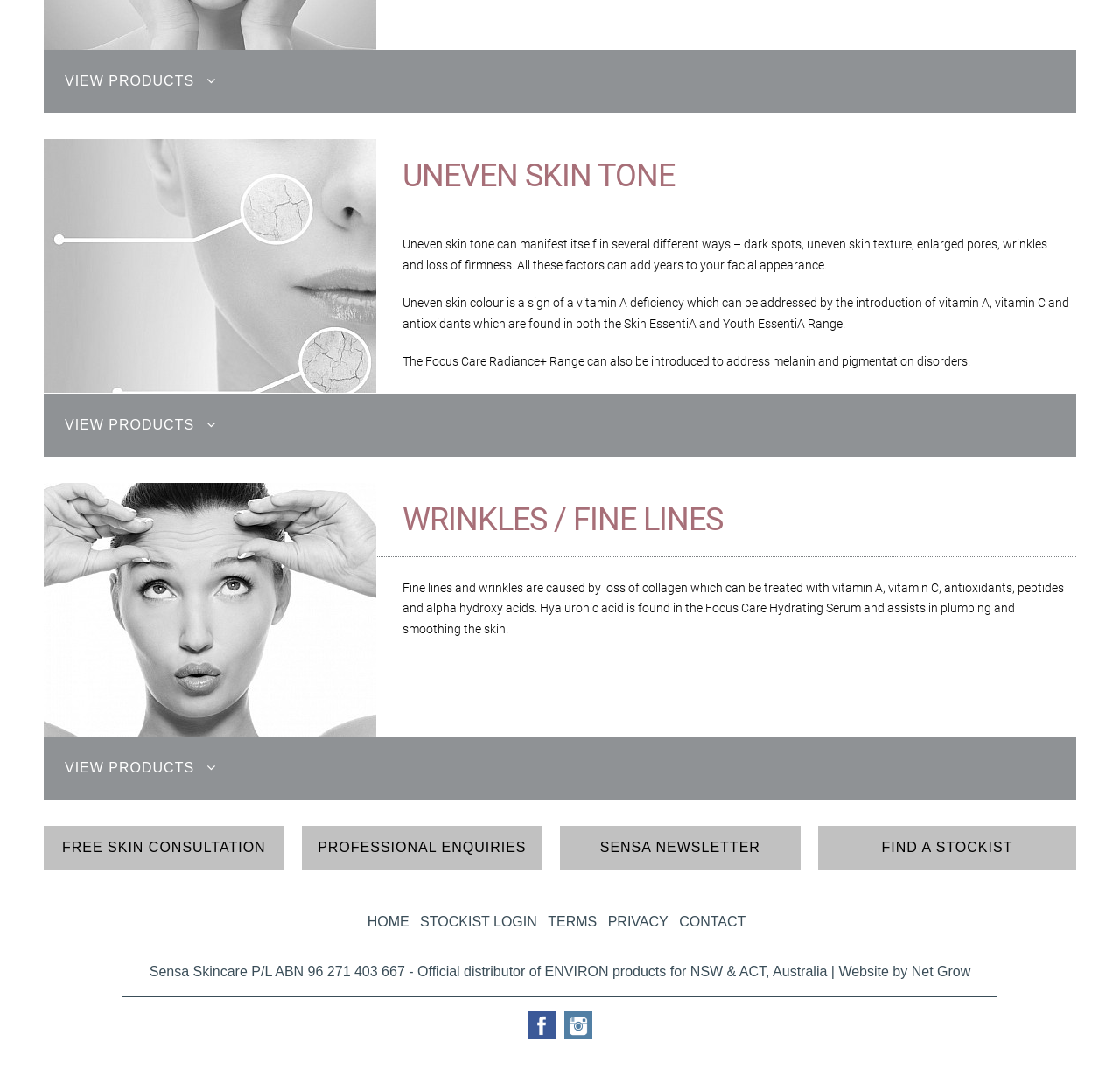Locate the bounding box coordinates of the clickable area needed to fulfill the instruction: "Get a free skin consultation".

[0.039, 0.762, 0.254, 0.804]